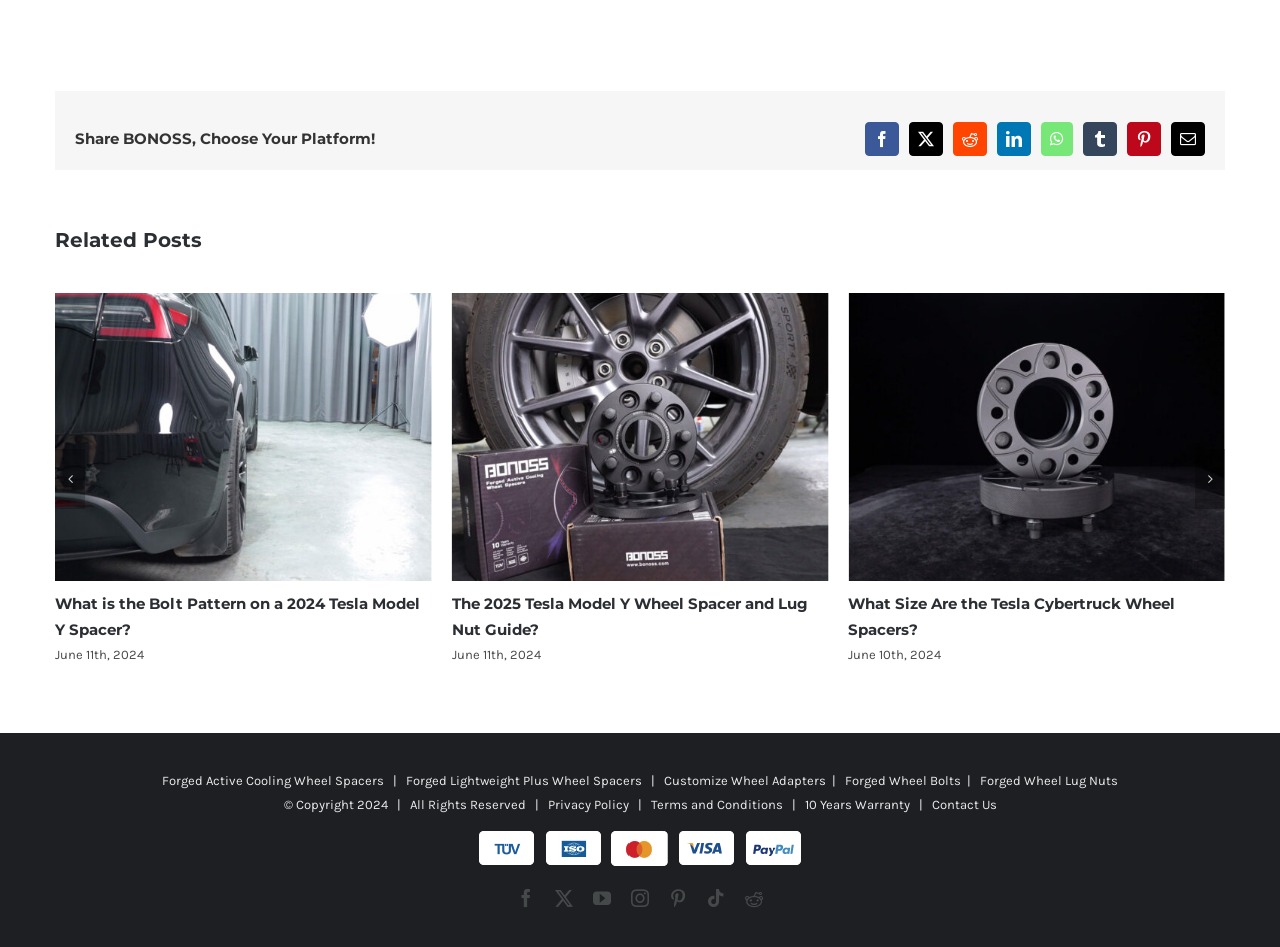Refer to the screenshot and give an in-depth answer to this question: What is the topic of the related post on the left?

The topic of the related post on the left is obtained from the heading element with the text 'The 2025 Tesla Model Y Wheel Spacer and Lug Nut Guide?' which is located in the group element with the label '4 / 5'.